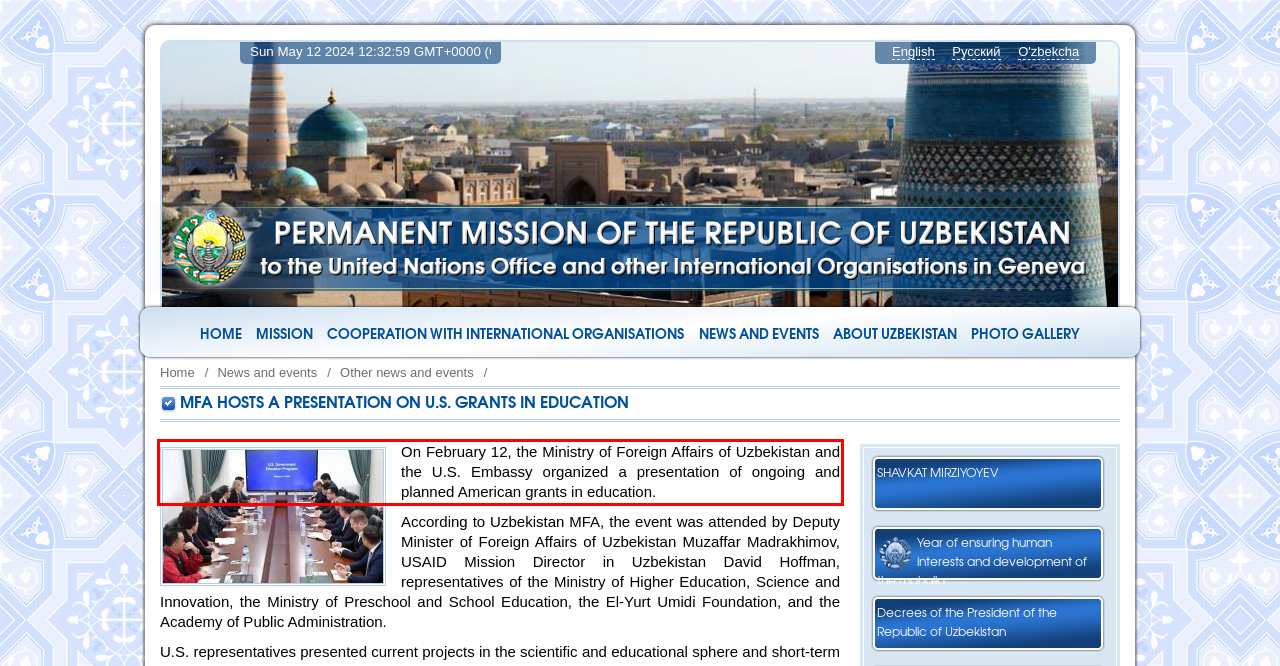Identify the text within the red bounding box on the webpage screenshot and generate the extracted text content.

On February 12, the Ministry of Foreign Affairs of Uzbekistan and the U.S. Embassy organized a presentation of ongoing and planned American grants in education.